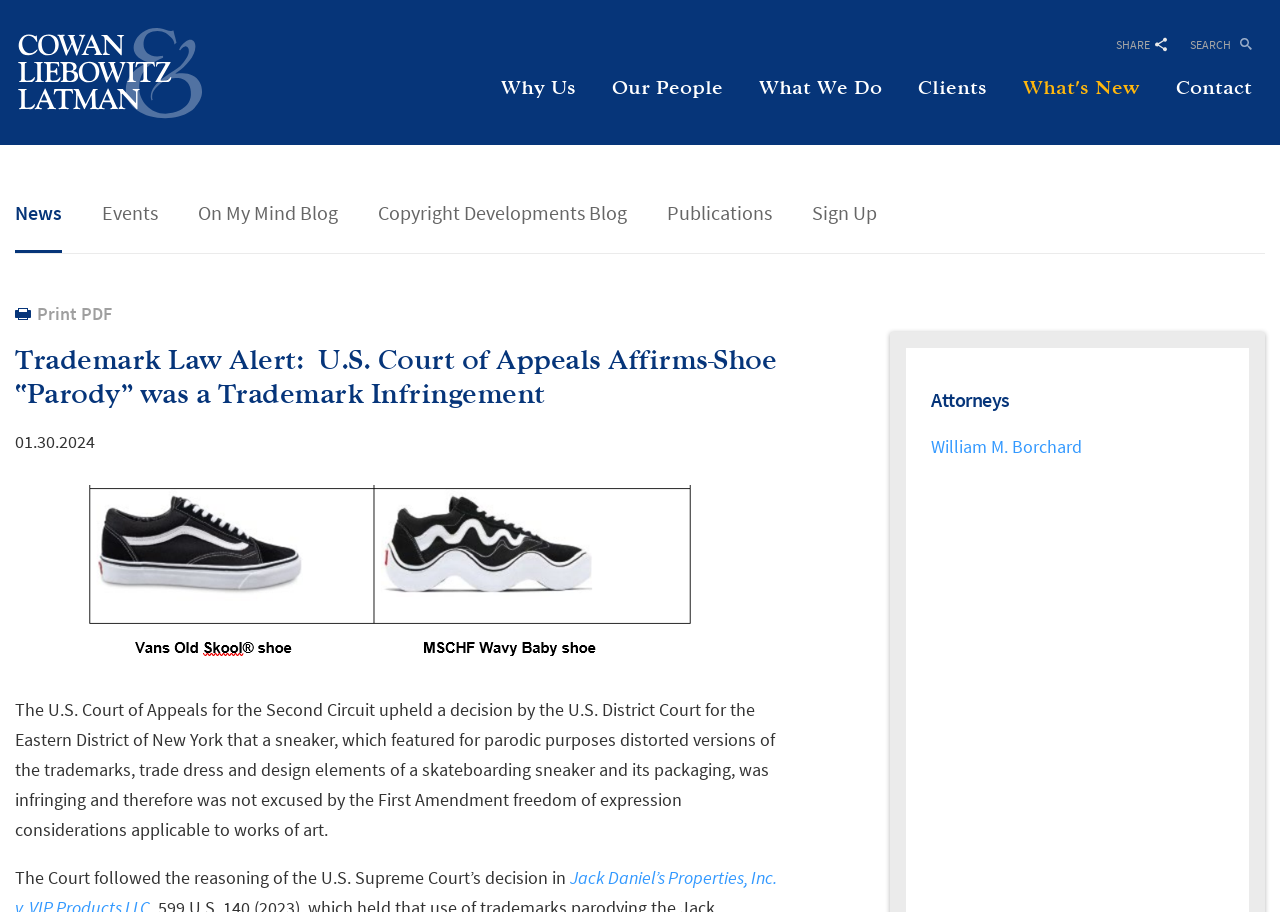Please pinpoint the bounding box coordinates for the region I should click to adhere to this instruction: "Search the website".

[0.93, 0.031, 0.978, 0.055]